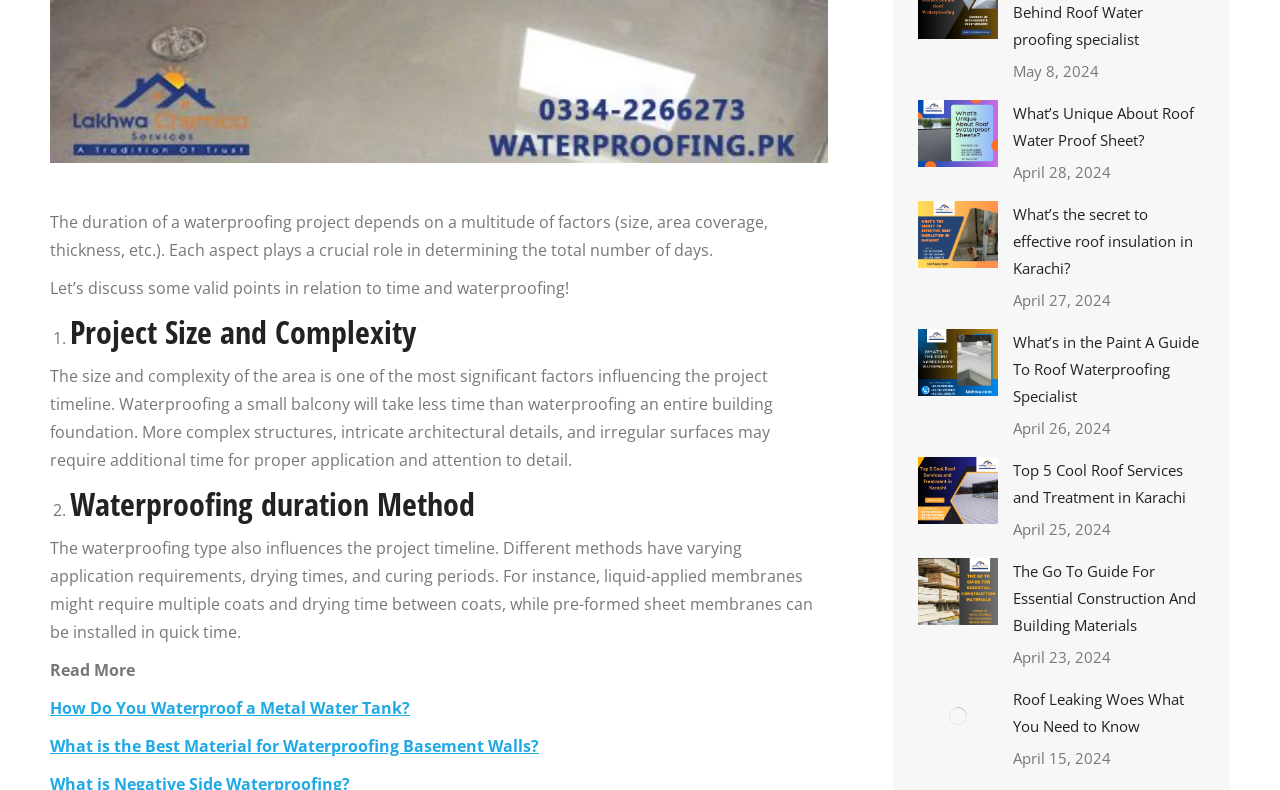Please find the bounding box for the UI component described as follows: "Go to Top".

[0.961, 0.747, 0.992, 0.797]